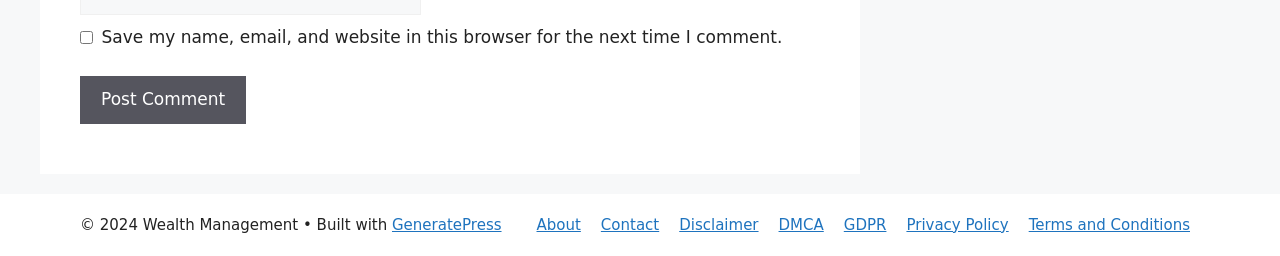What is the name of the theme used to build the website?
Based on the screenshot, provide a one-word or short-phrase response.

GeneratePress